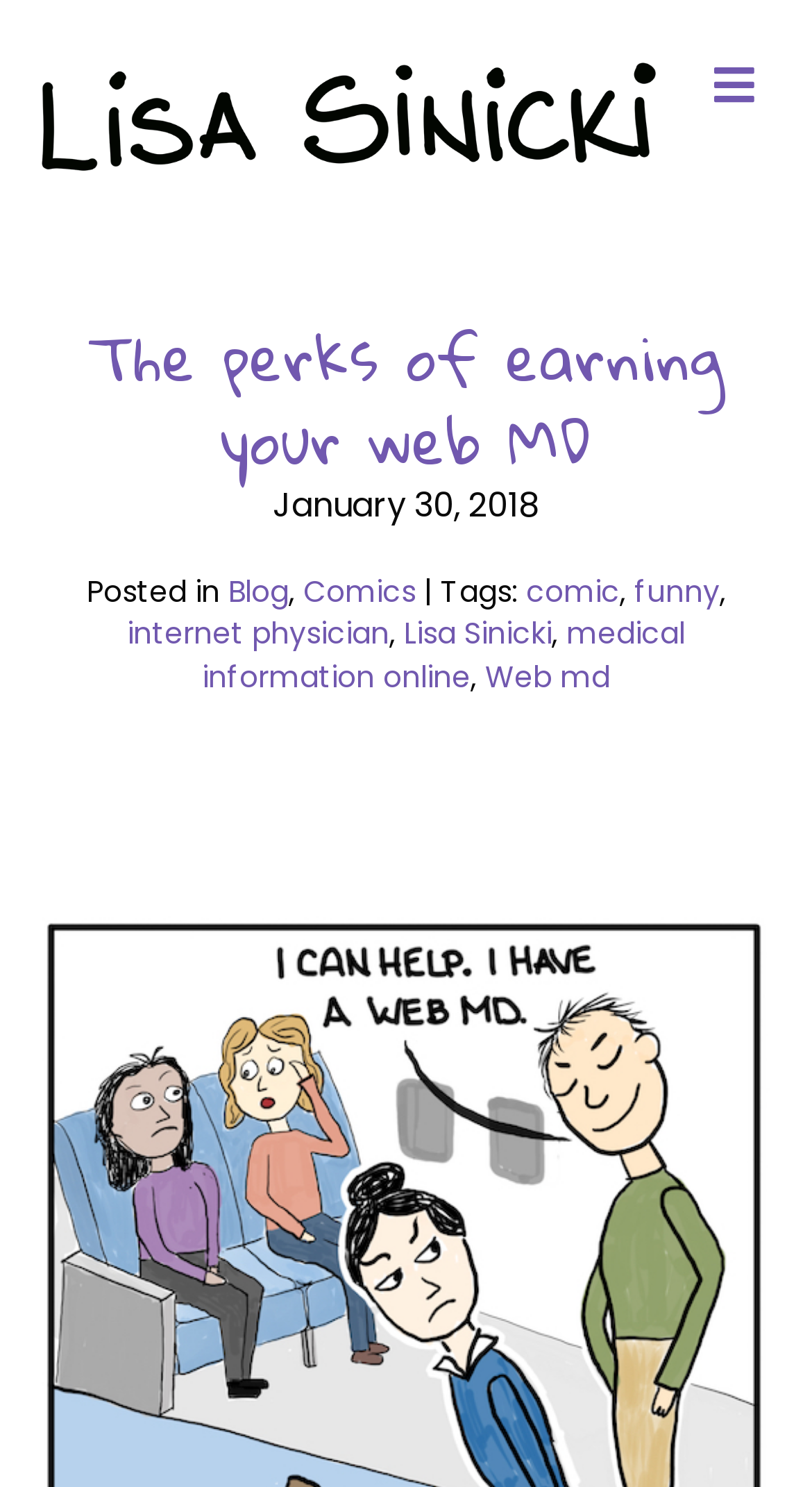What is the date of the post?
Using the image as a reference, give a one-word or short phrase answer.

January 30, 2018